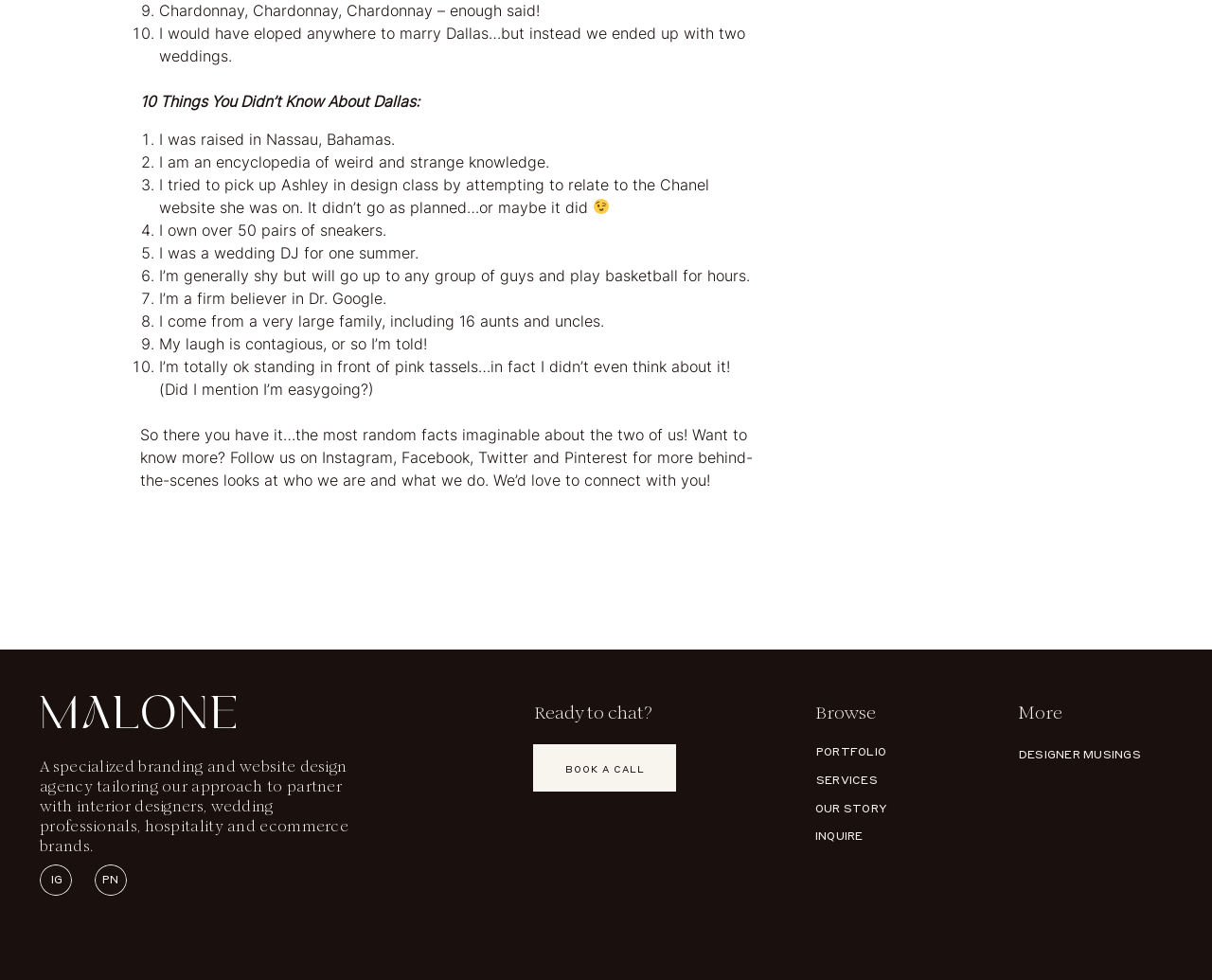Please find the bounding box coordinates of the section that needs to be clicked to achieve this instruction: "Book a call".

[0.466, 0.781, 0.532, 0.79]